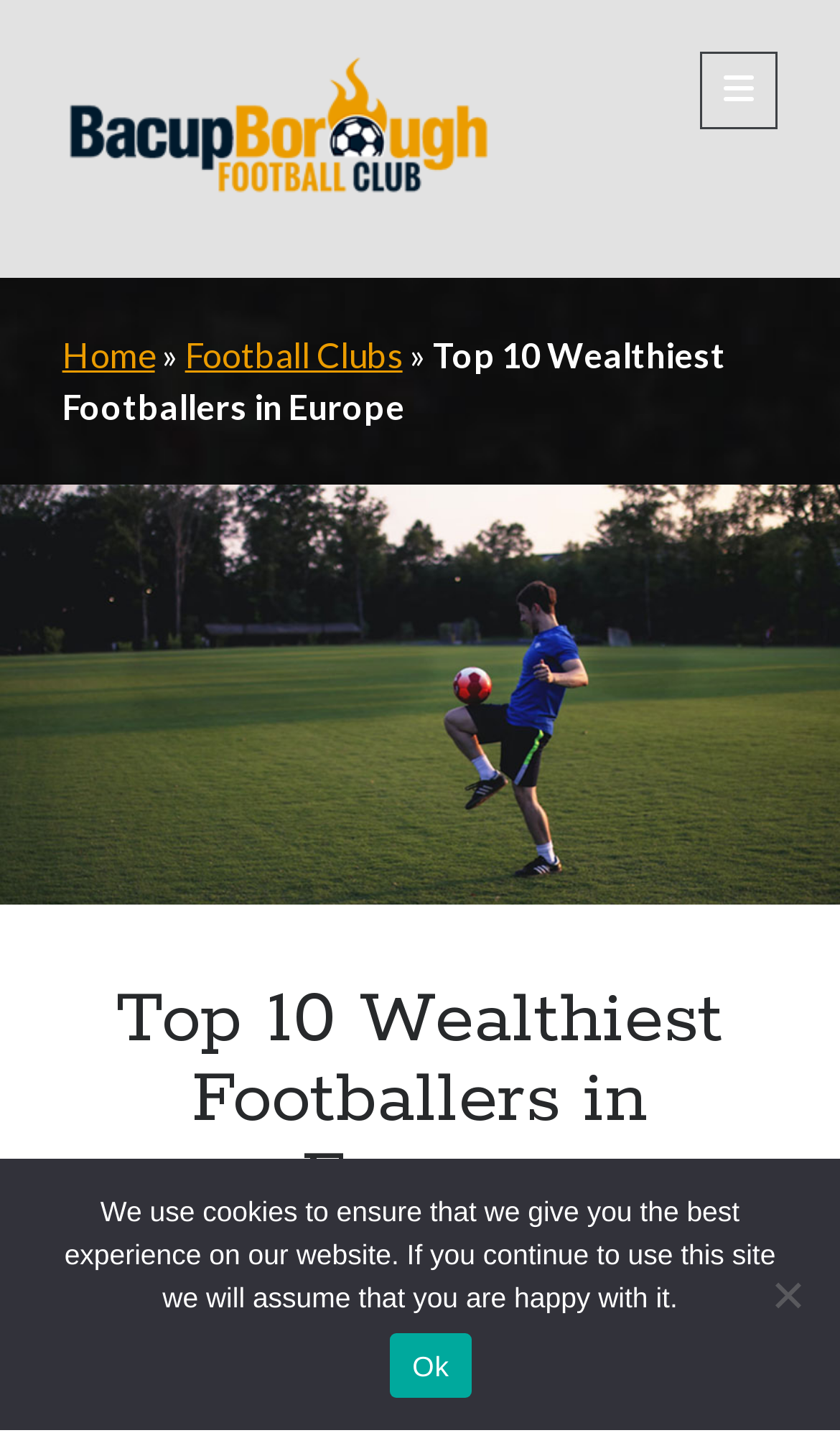Please respond to the question with a concise word or phrase:
How many headings are there in the webpage?

3